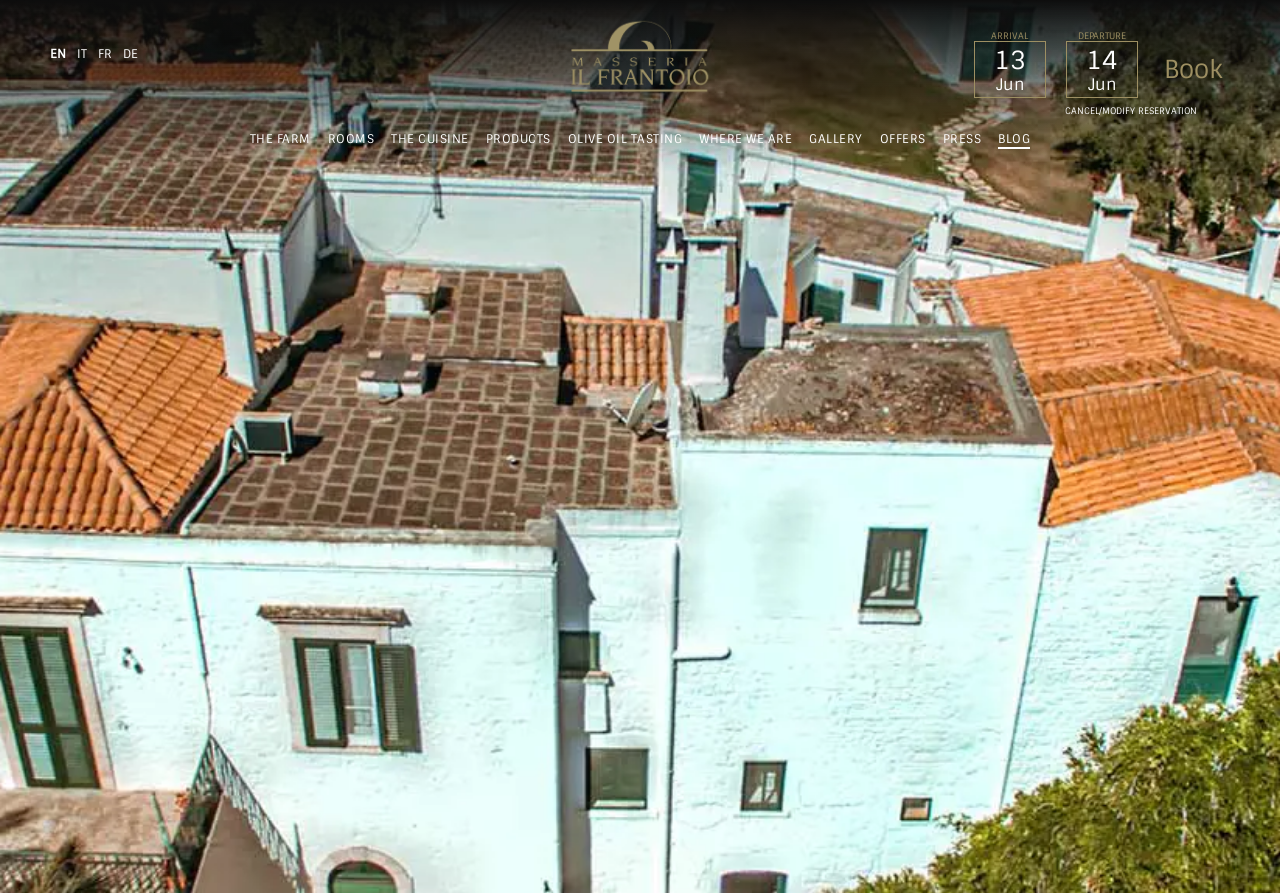Determine the bounding box for the described HTML element: "input value="14-06-2024" parent_node: DEPARTURE". Ensure the coordinates are four float numbers between 0 and 1 in the format [left, top, right, bottom].

[0.833, 0.046, 0.894, 0.114]